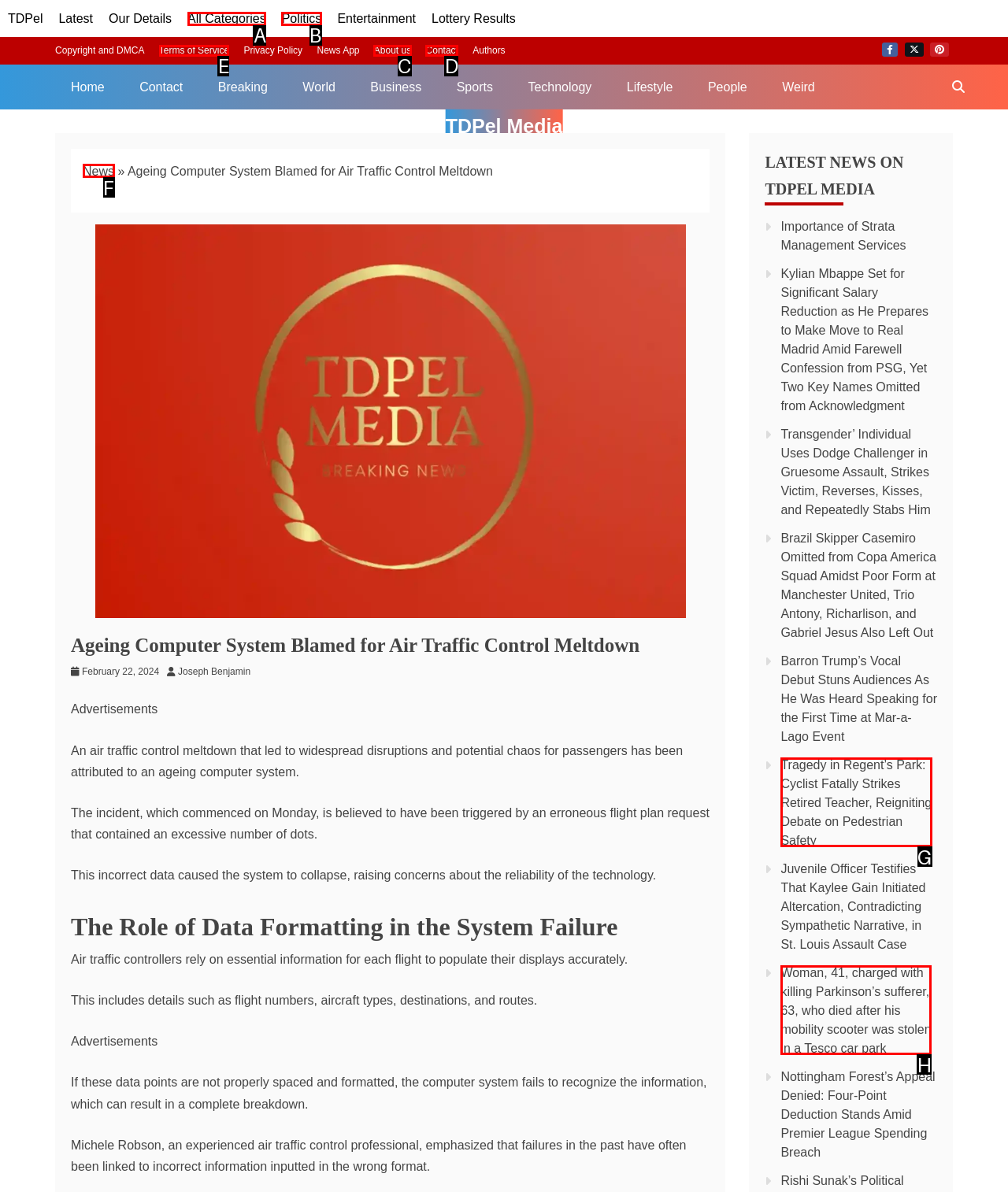To achieve the task: Check the 'Terms of Service', indicate the letter of the correct choice from the provided options.

E